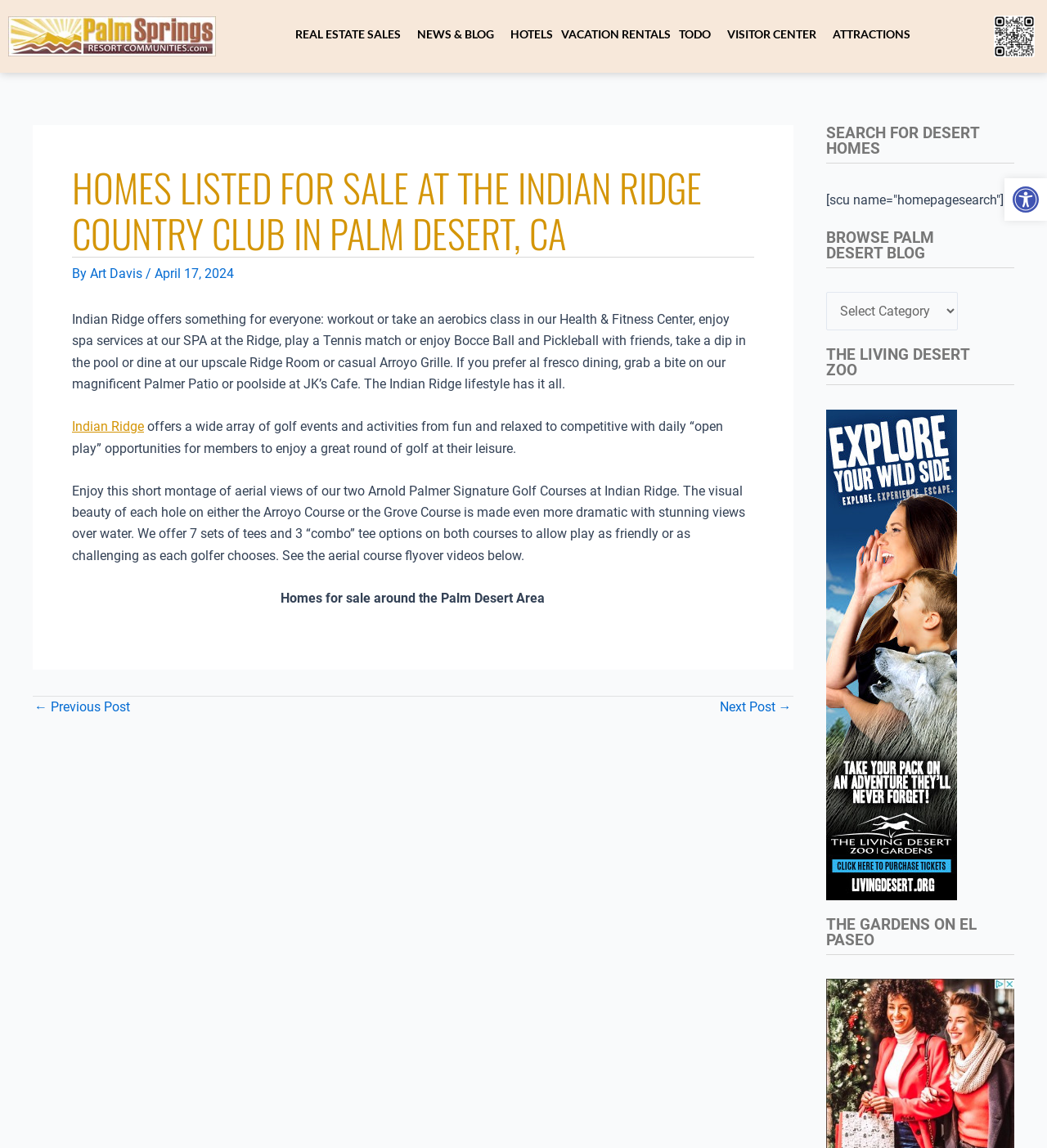How many golf courses are mentioned in the article?
Could you please answer the question thoroughly and with as much detail as possible?

I read the text and found that the article mentions two golf courses, which are the Arroyo Course and the Grove Course.